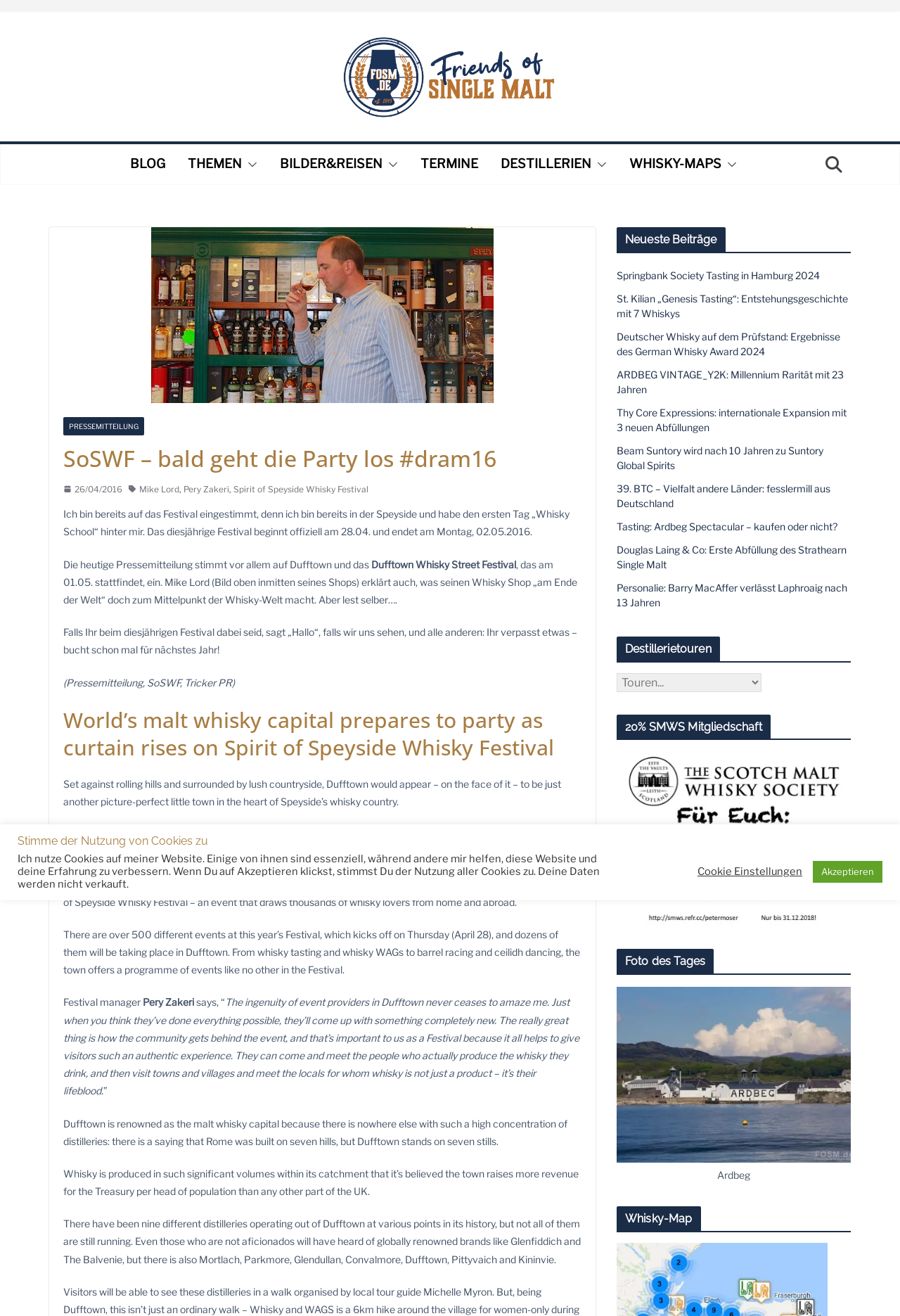Please identify the bounding box coordinates of the clickable area that will allow you to execute the instruction: "Click on the 'THEMEN' link".

[0.208, 0.115, 0.268, 0.135]